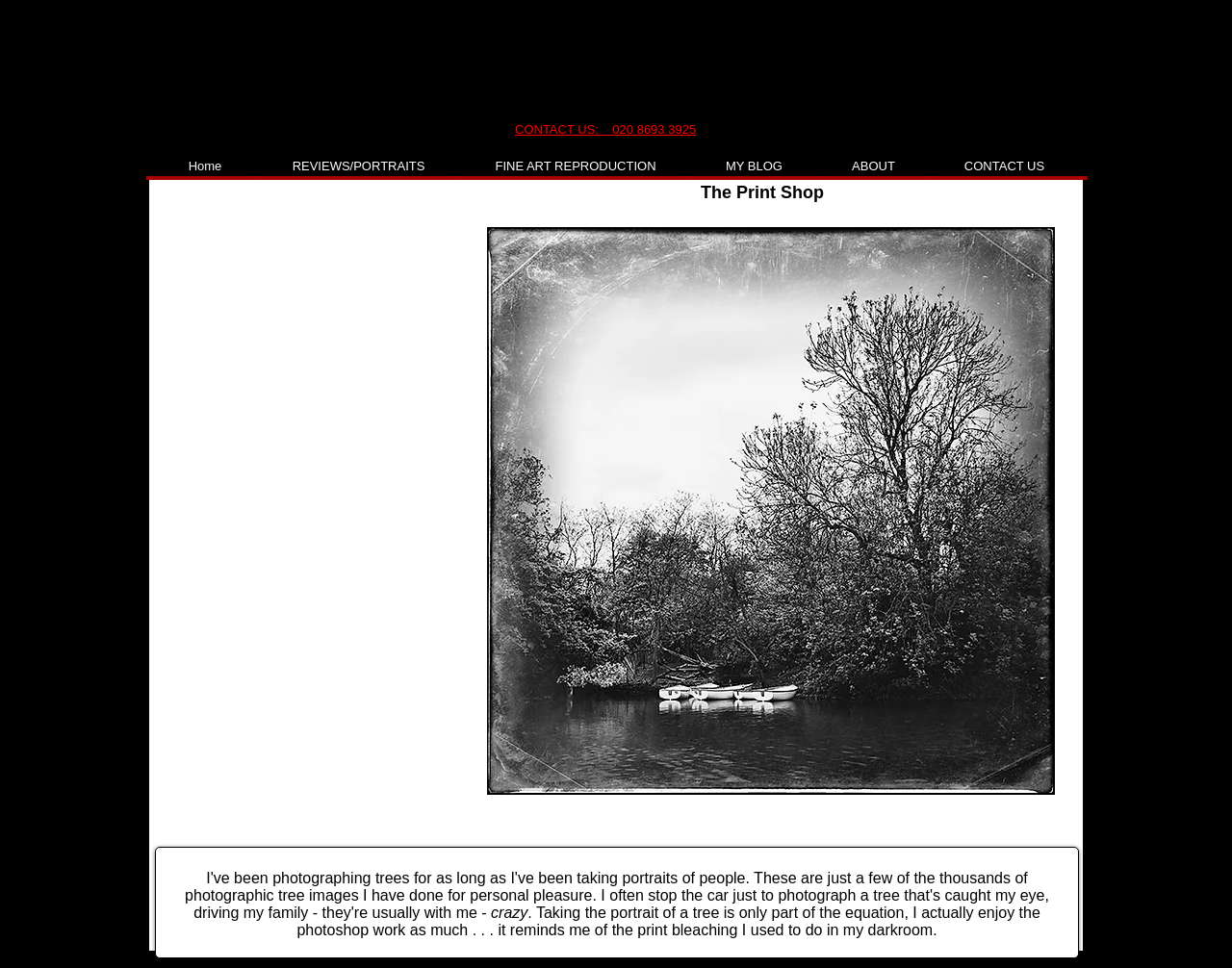Provide a thorough description of this webpage.

The webpage is about David's photography services, specifically his tree portraits, at www.familyportraits.me. At the top, there is a navigation menu with links to different sections of the website, including "Home", "REVIEWS/PORTRAITS", "FINE ART REPRODUCTION", "MY BLOG", "ABOUT", and "CONTACT US". 

Below the navigation menu, there is a main section that takes up most of the page. In this section, there is a large image of a tree, labeled "dulwich park boats", which is also a link to more information. Above the image, there is a heading that reads "The Print Shop". 

To the right of the image, there is a block of text that describes David's passion for taking portraits of trees, not just people. The text also mentions his enjoyment of the photoshop work involved in creating these portraits. 

At the very bottom of the page, there are two short lines of text, one with a single word "crazy" and another with a few words and a period. Above these lines, there is a contact information link that reads "CONTACT US: 020 8693 3925".